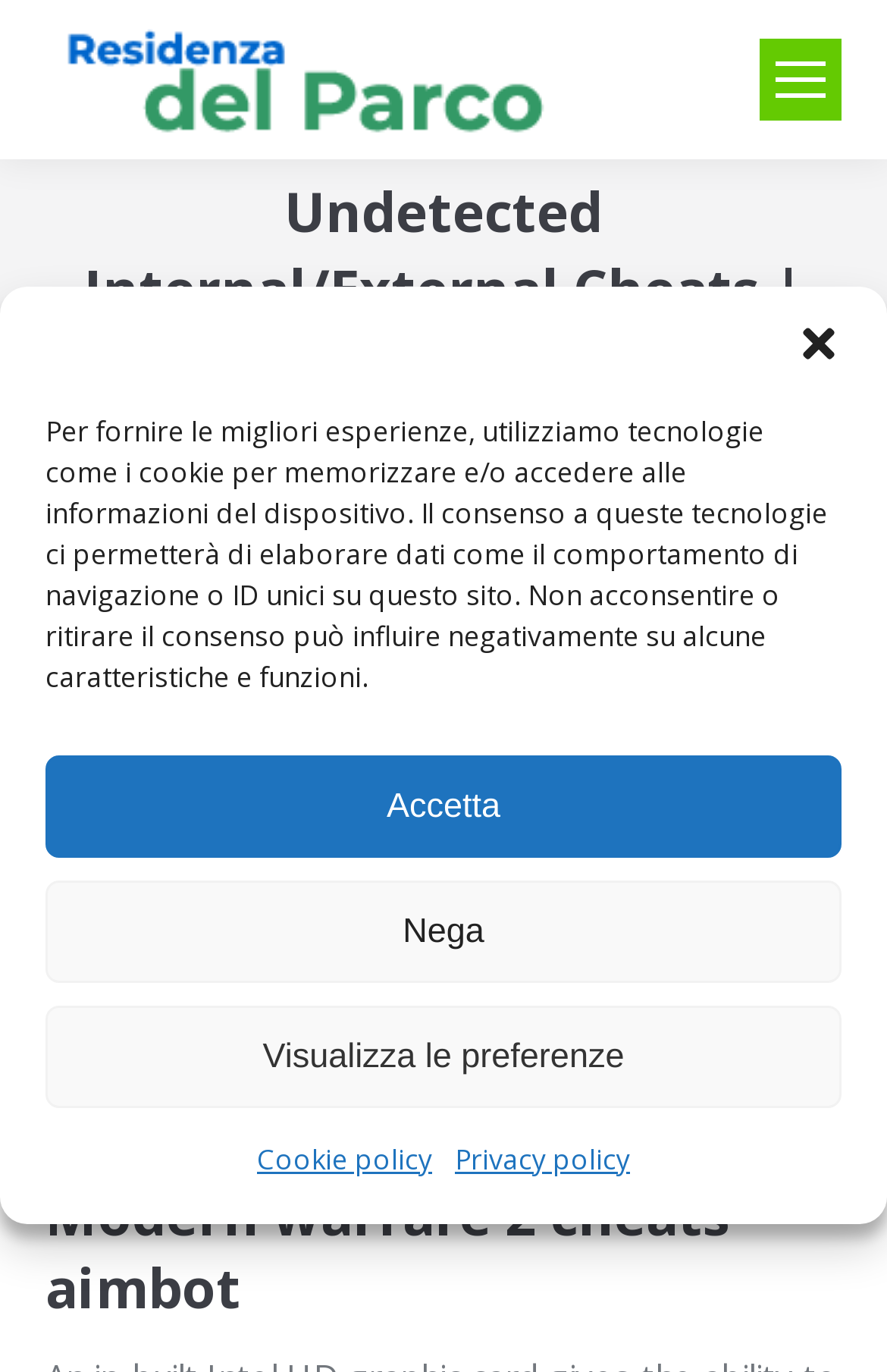Give a one-word or phrase response to the following question: How many categories of cheats are listed?

10